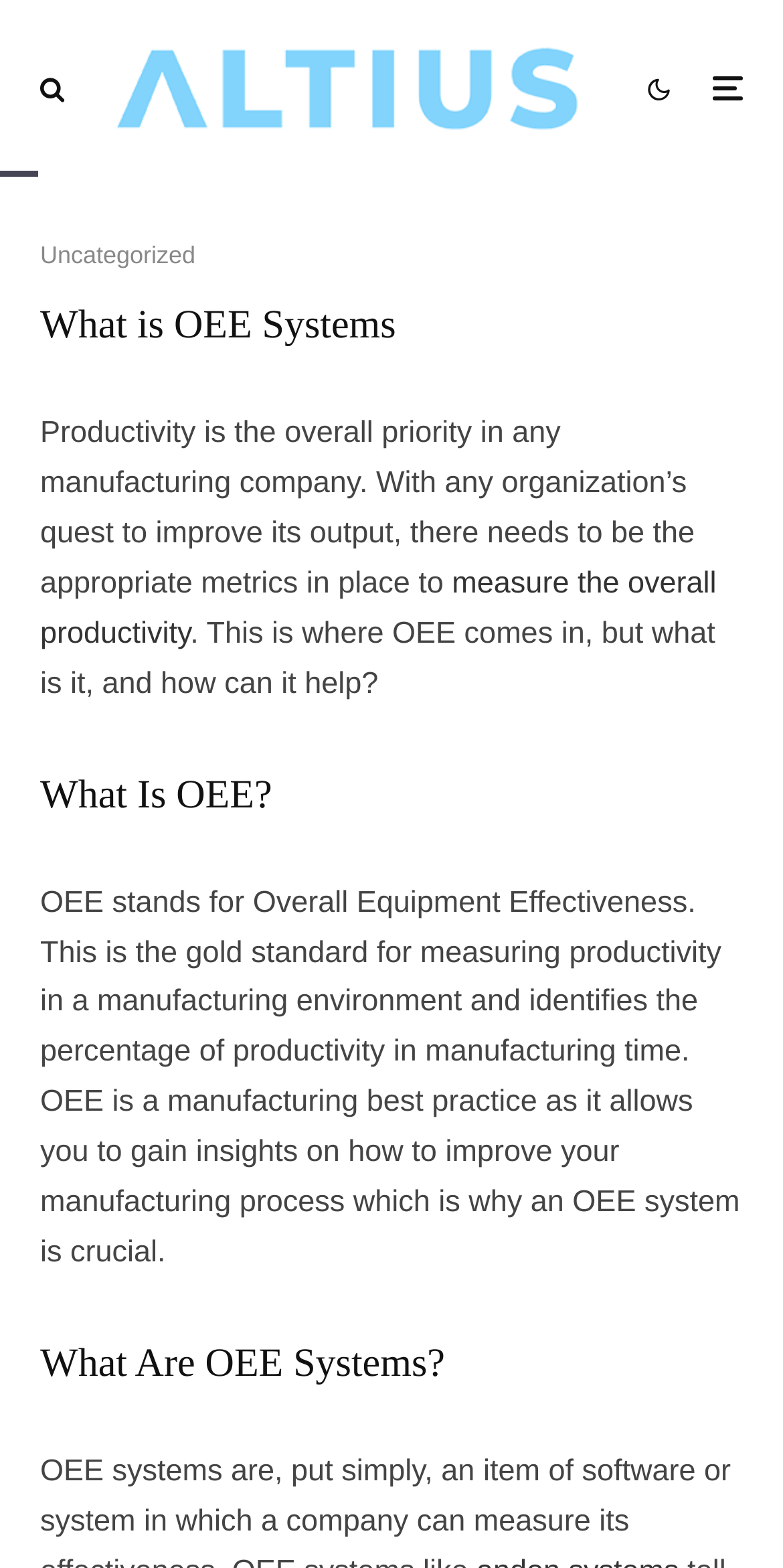Given the webpage screenshot and the description, determine the bounding box coordinates (top-left x, top-left y, bottom-right x, bottom-right y) that define the location of the UI element matching this description: Christopher H. Bajorek

None